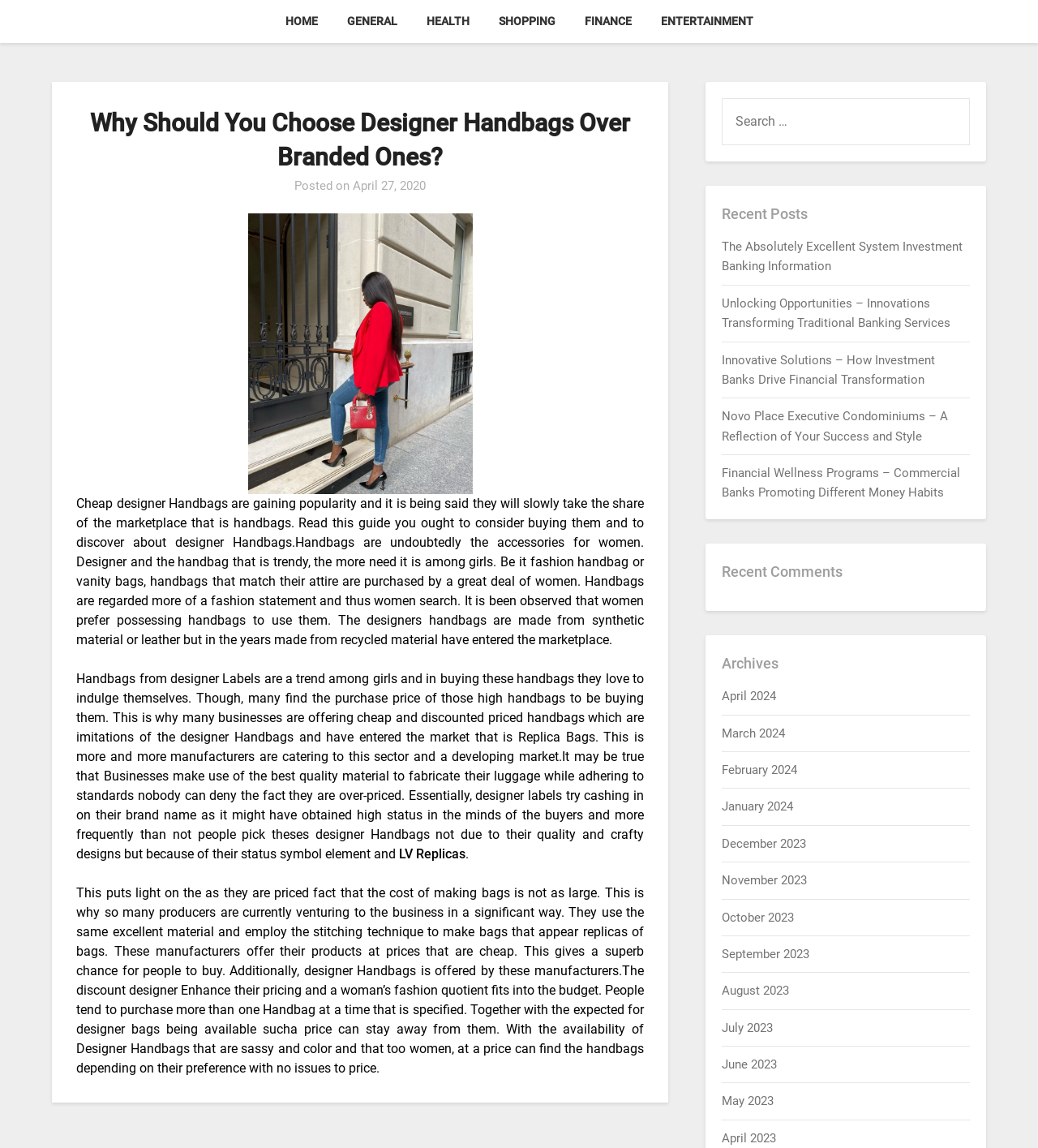Can you find and provide the main heading text of this webpage?

Why Should You Choose Designer Handbags Over Branded Ones?